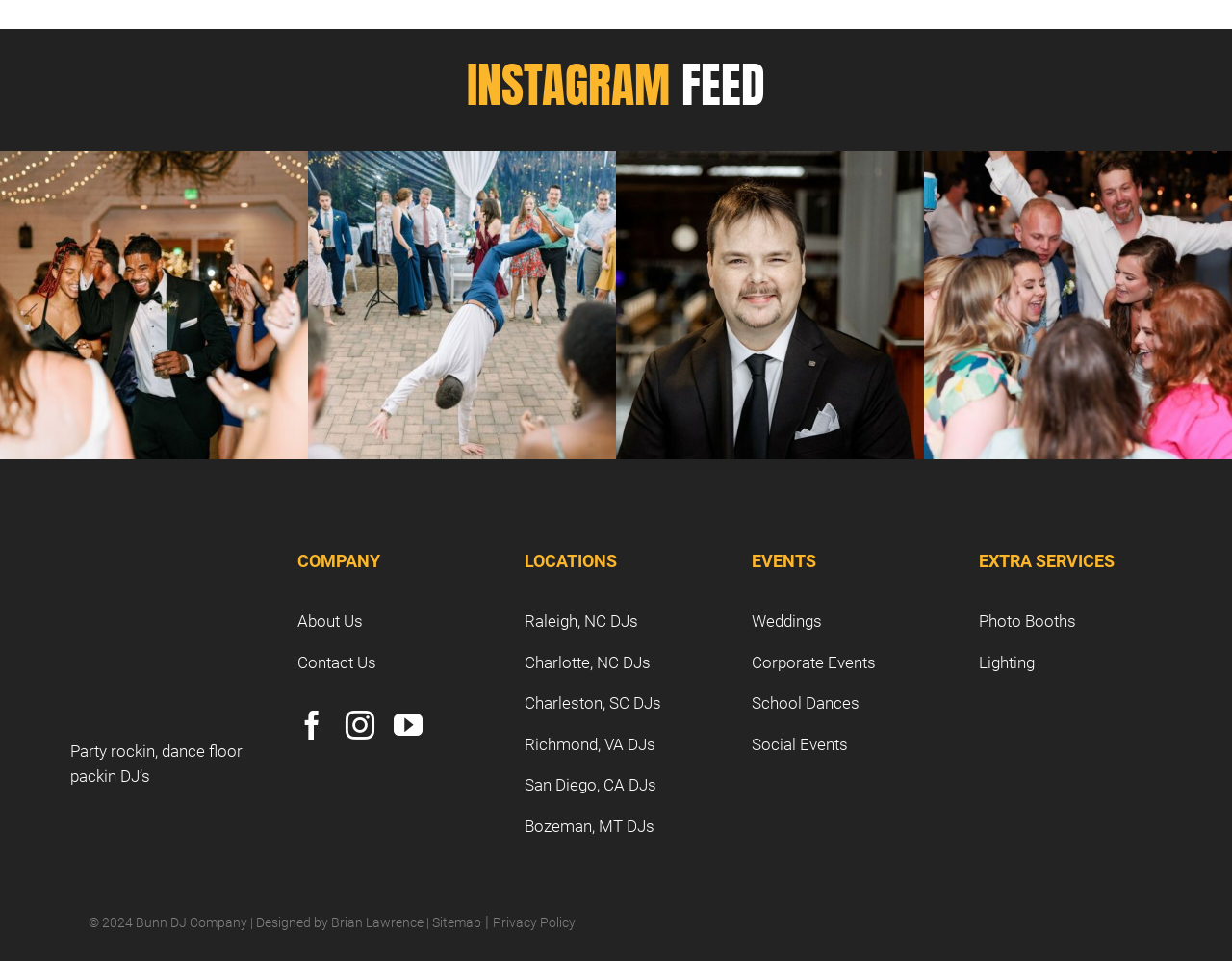Can you pinpoint the bounding box coordinates for the clickable element required for this instruction: "Check out the Facebook page"? The coordinates should be four float numbers between 0 and 1, i.e., [left, top, right, bottom].

[0.241, 0.74, 0.265, 0.77]